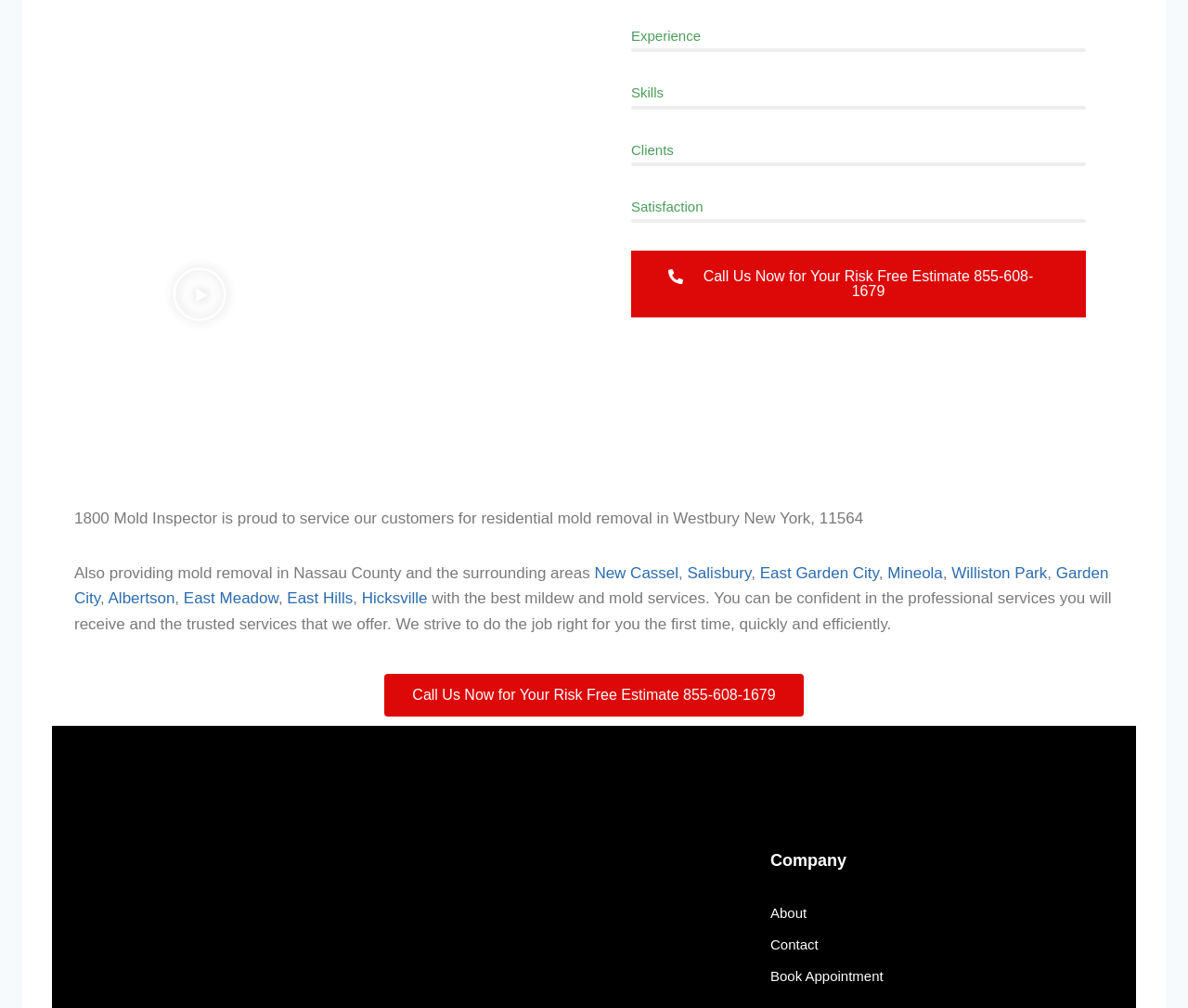Find the bounding box coordinates of the element to click in order to complete the given instruction: "Choose your country or region."

None